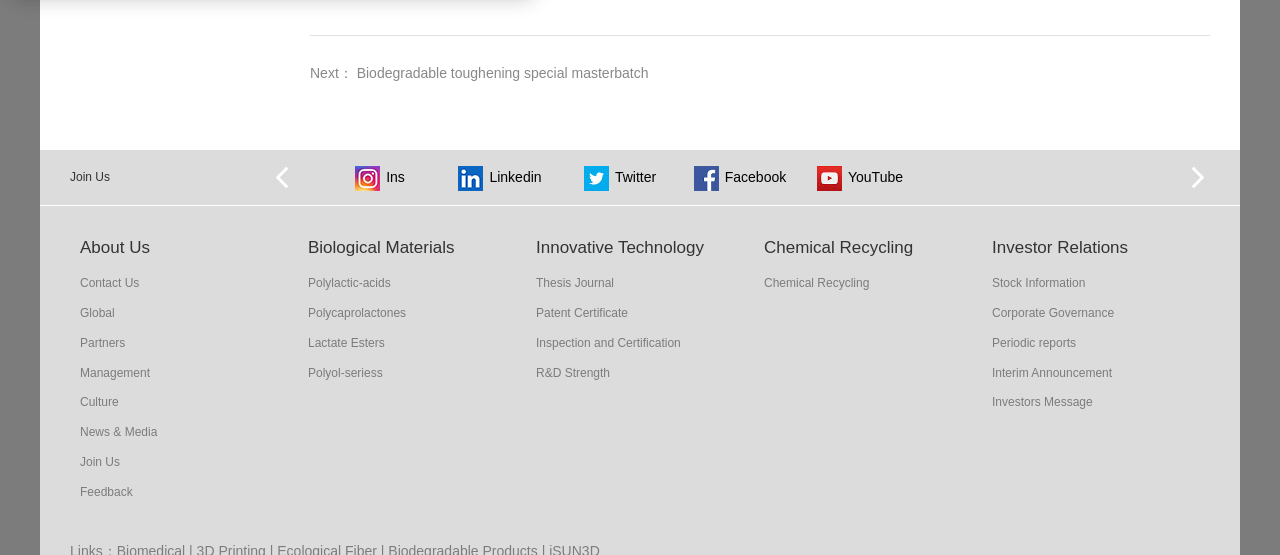How many links are there under 'Innovative Technology'?
Provide a detailed and well-explained answer to the question.

Under the 'Innovative Technology' section, I found 5 links listed, including 'Thesis Journal', 'Patent Certificate', 'Inspection and Certification', 'R&D Strength', and another 'Thesis Journal'.